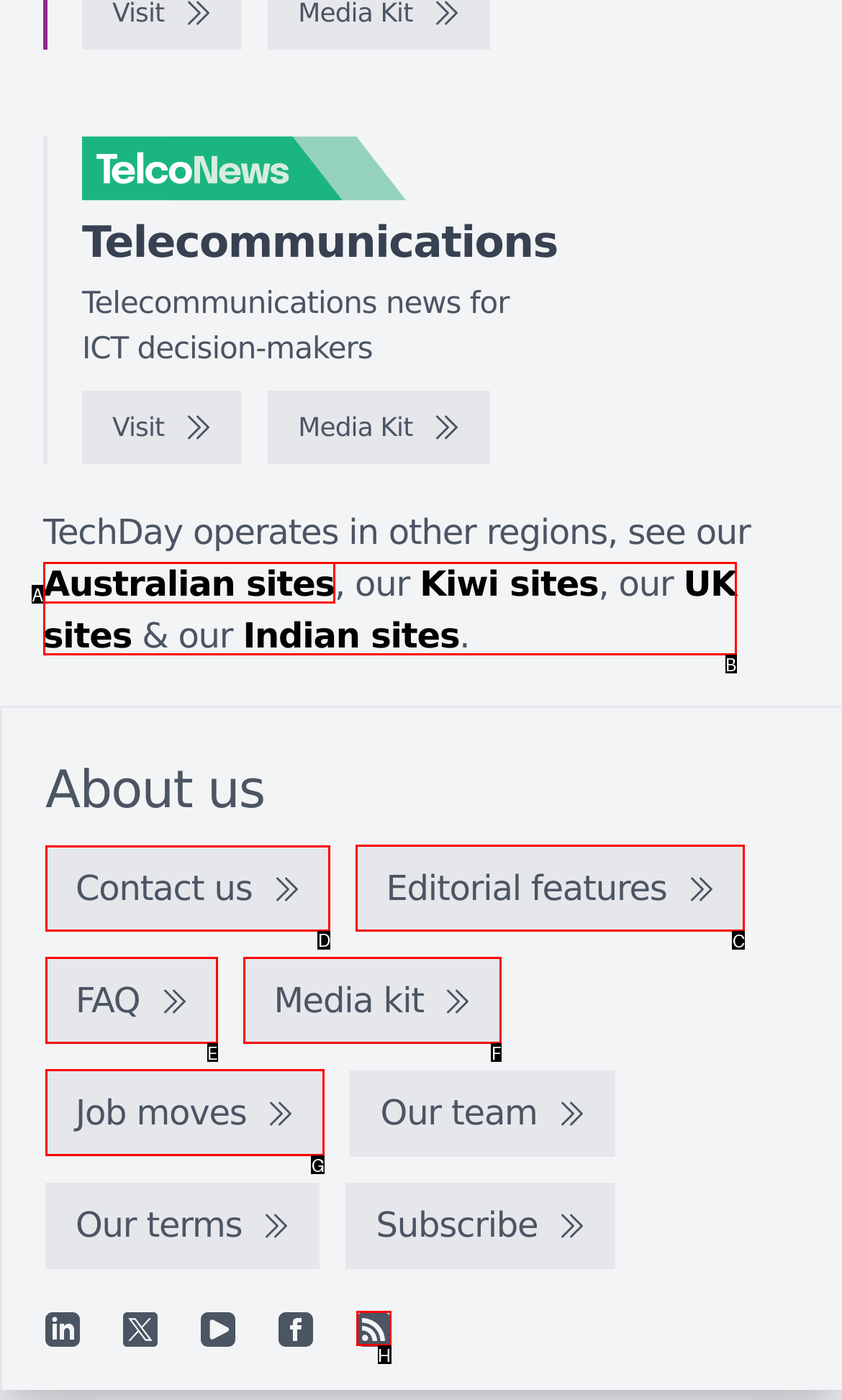To achieve the task: Contact us, which HTML element do you need to click?
Respond with the letter of the correct option from the given choices.

D